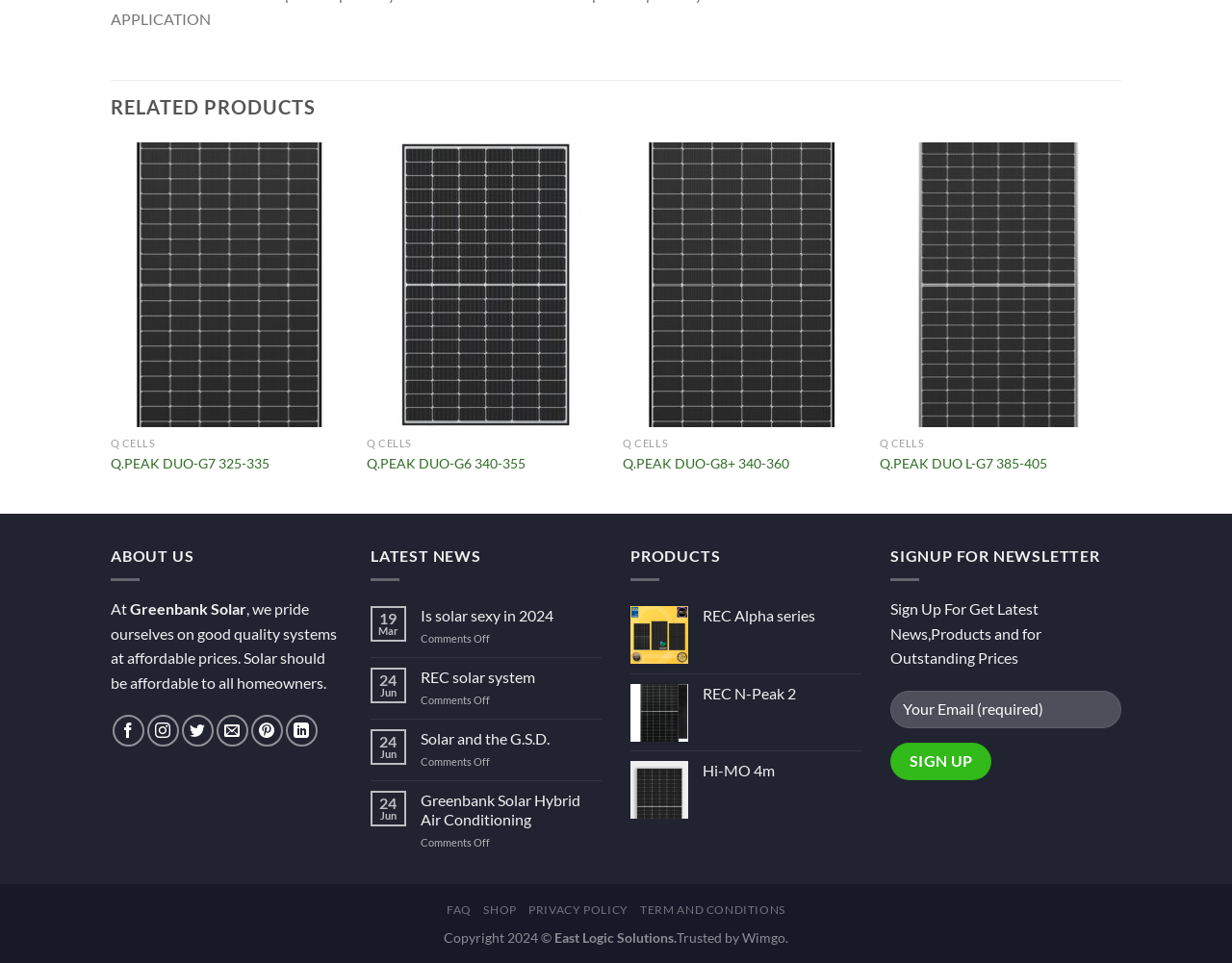Find the bounding box coordinates for the area that should be clicked to accomplish the instruction: "Read latest news".

[0.341, 0.629, 0.488, 0.649]